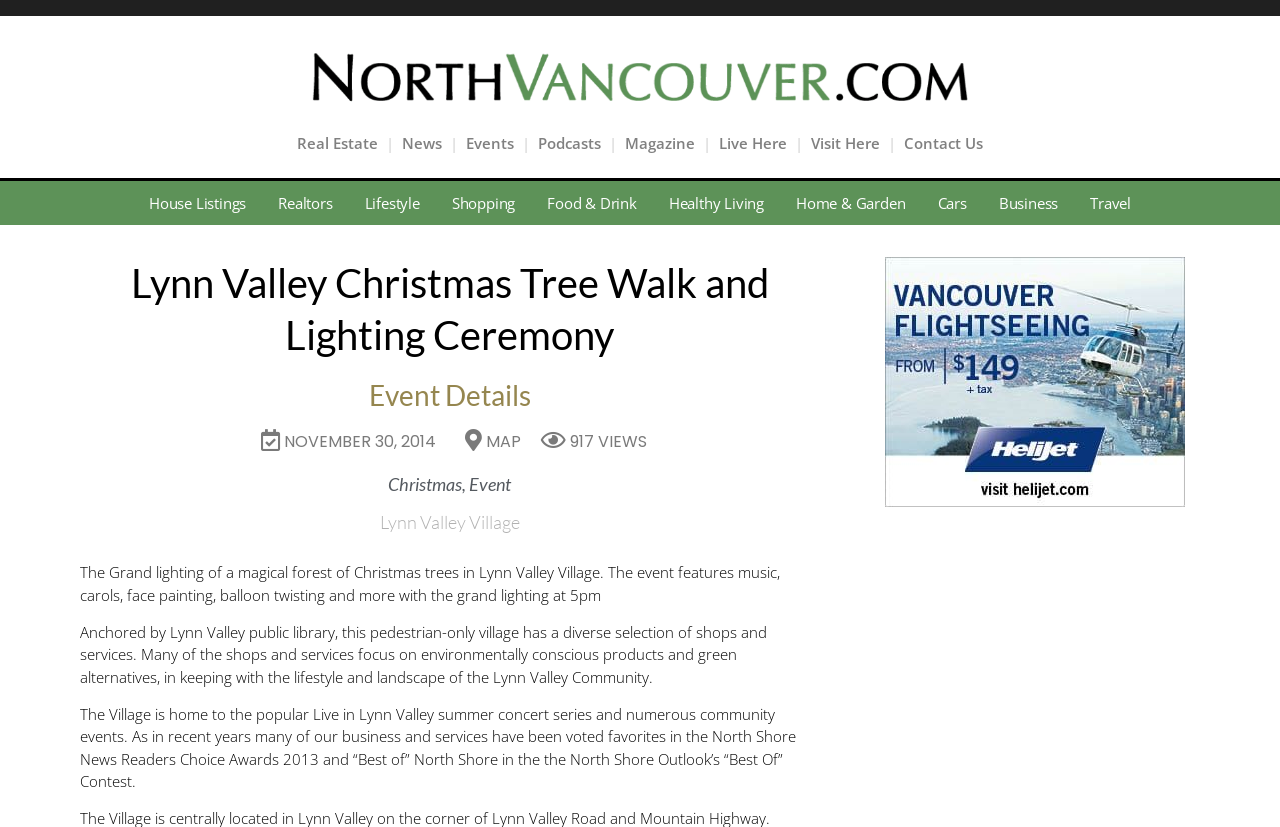Locate the UI element that matches the description 917 VIEWS in the webpage screenshot. Return the bounding box coordinates in the format (top-left x, top-left y, bottom-right x, bottom-right y), with values ranging from 0 to 1.

[0.421, 0.519, 0.506, 0.551]